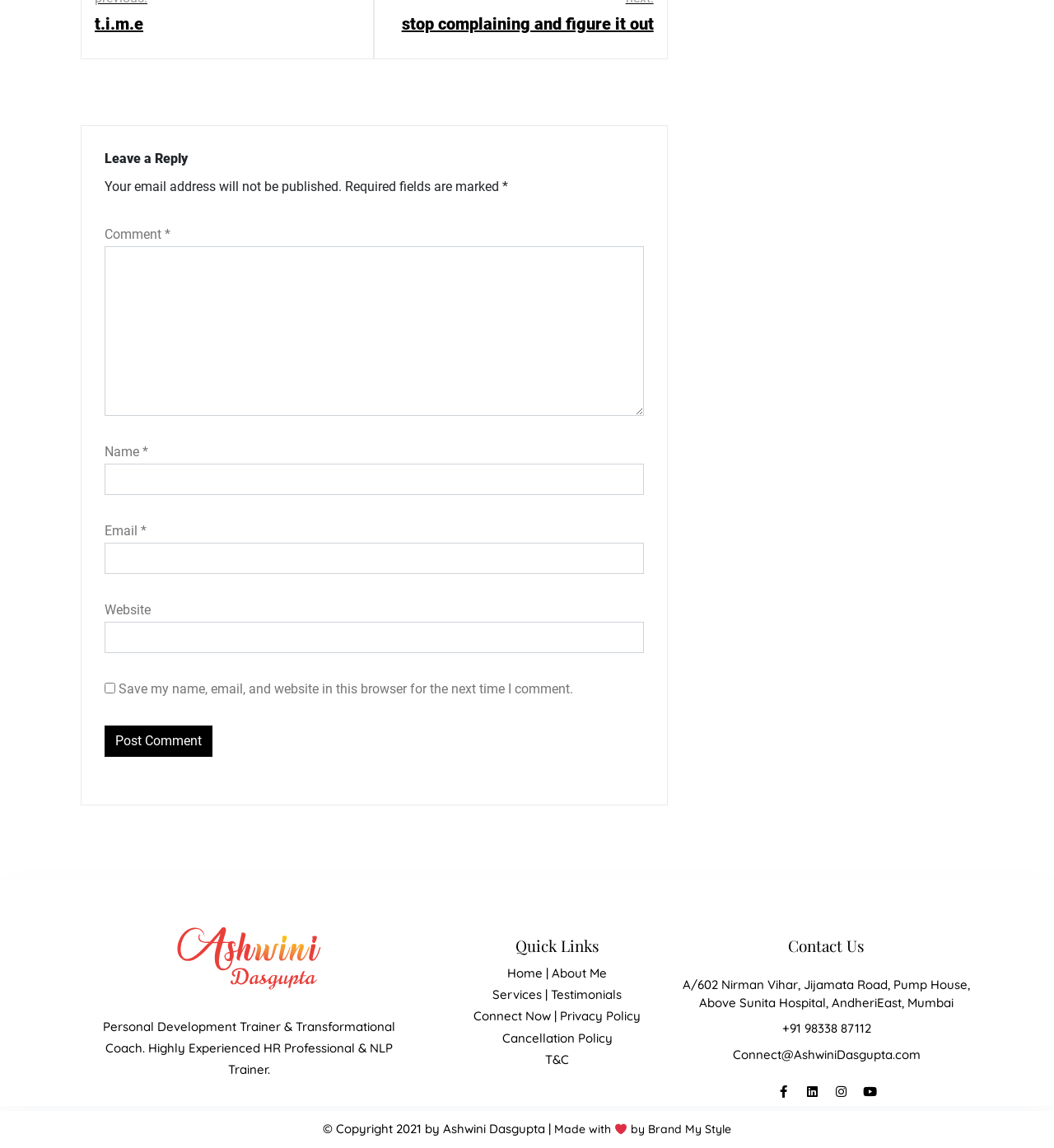Based on the image, provide a detailed and complete answer to the question: 
How many fields are required to leave a reply?

To leave a reply, three fields are required: Comment, Name, and Email. These fields are marked with an asterisk (*) and are located in the comment section of the webpage.